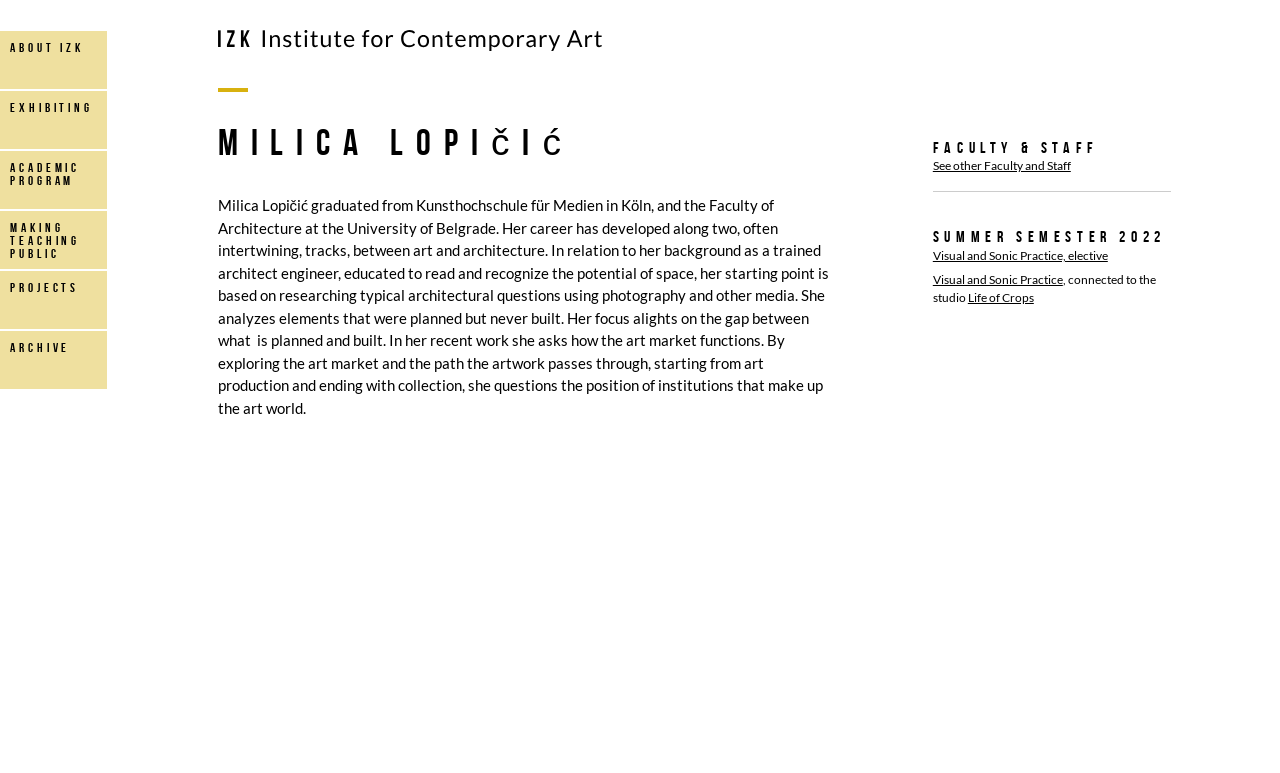Indicate the bounding box coordinates of the element that must be clicked to execute the instruction: "click on about IZK". The coordinates should be given as four float numbers between 0 and 1, i.e., [left, top, right, bottom].

[0.0, 0.039, 0.085, 0.116]